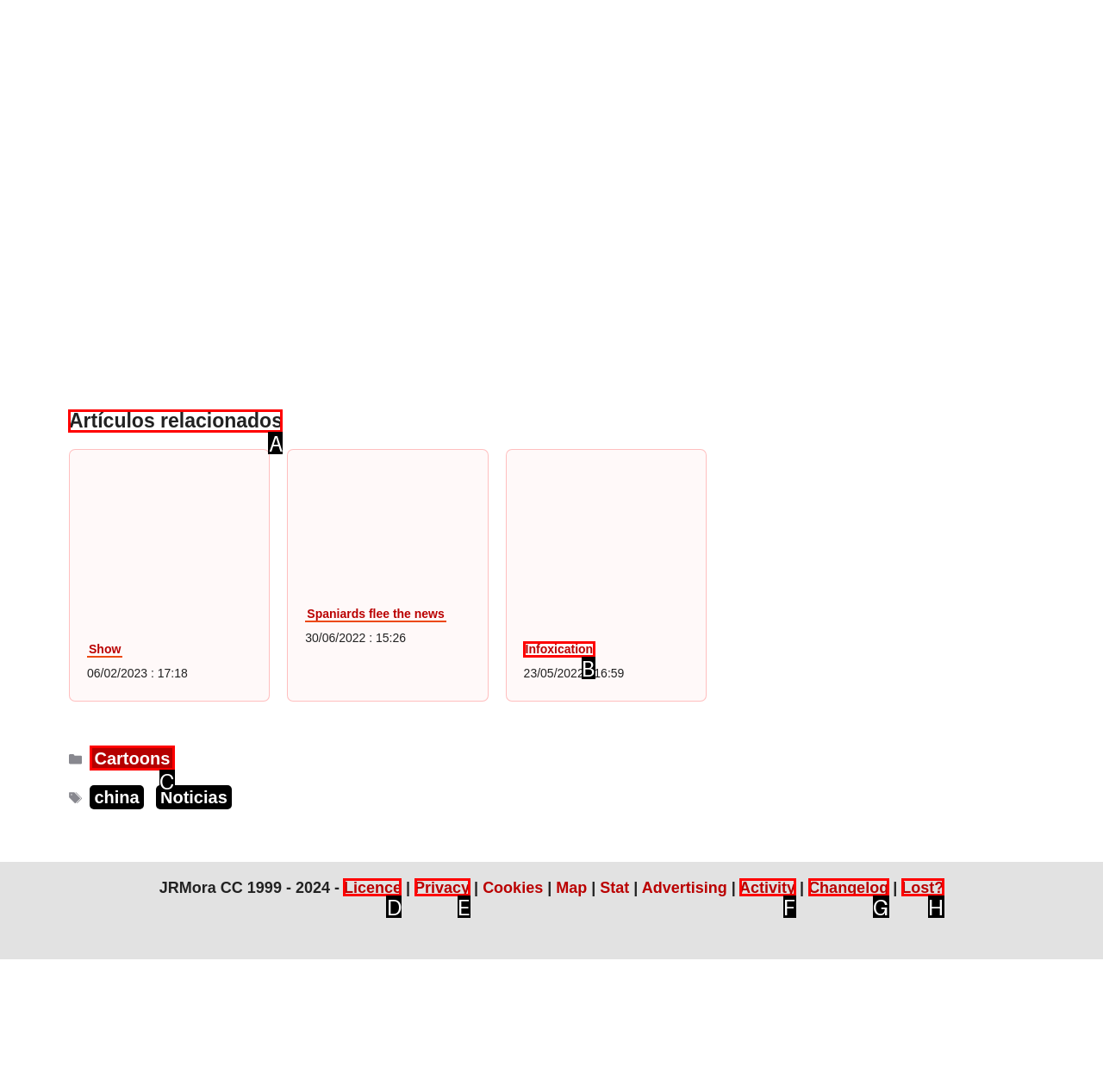Point out the HTML element I should click to achieve the following: View related articles Reply with the letter of the selected element.

A